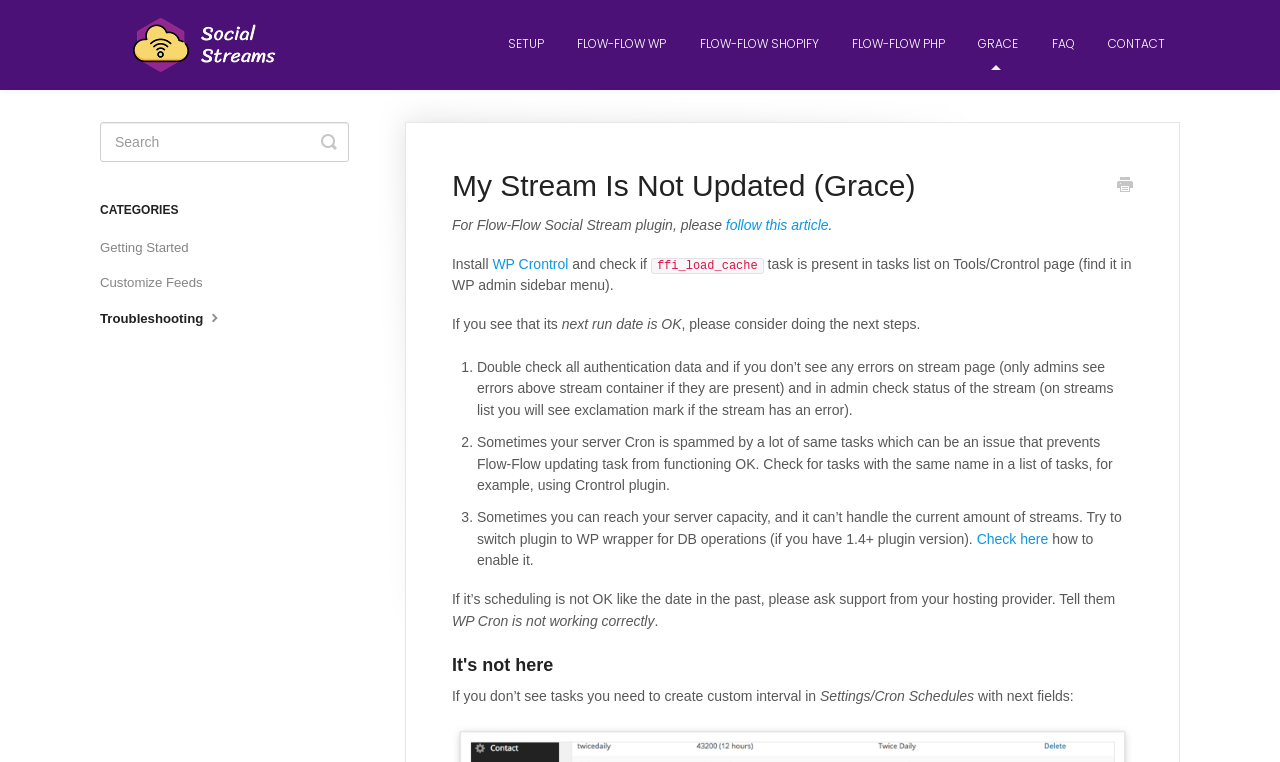What is the purpose of the article?
Refer to the image and provide a one-word or short phrase answer.

Troubleshooting